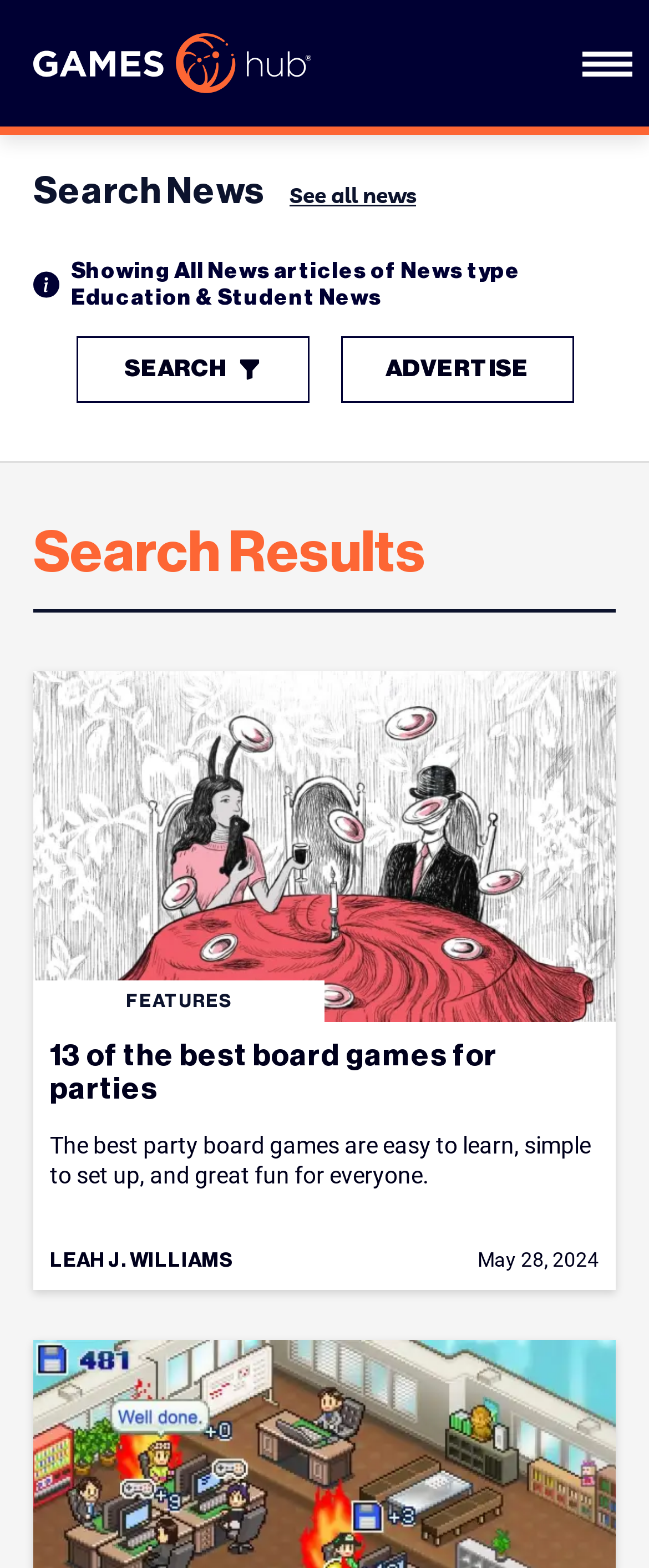Find the bounding box coordinates for the area that should be clicked to accomplish the instruction: "Click the site logo to go to homepage".

[0.051, 0.021, 0.479, 0.059]